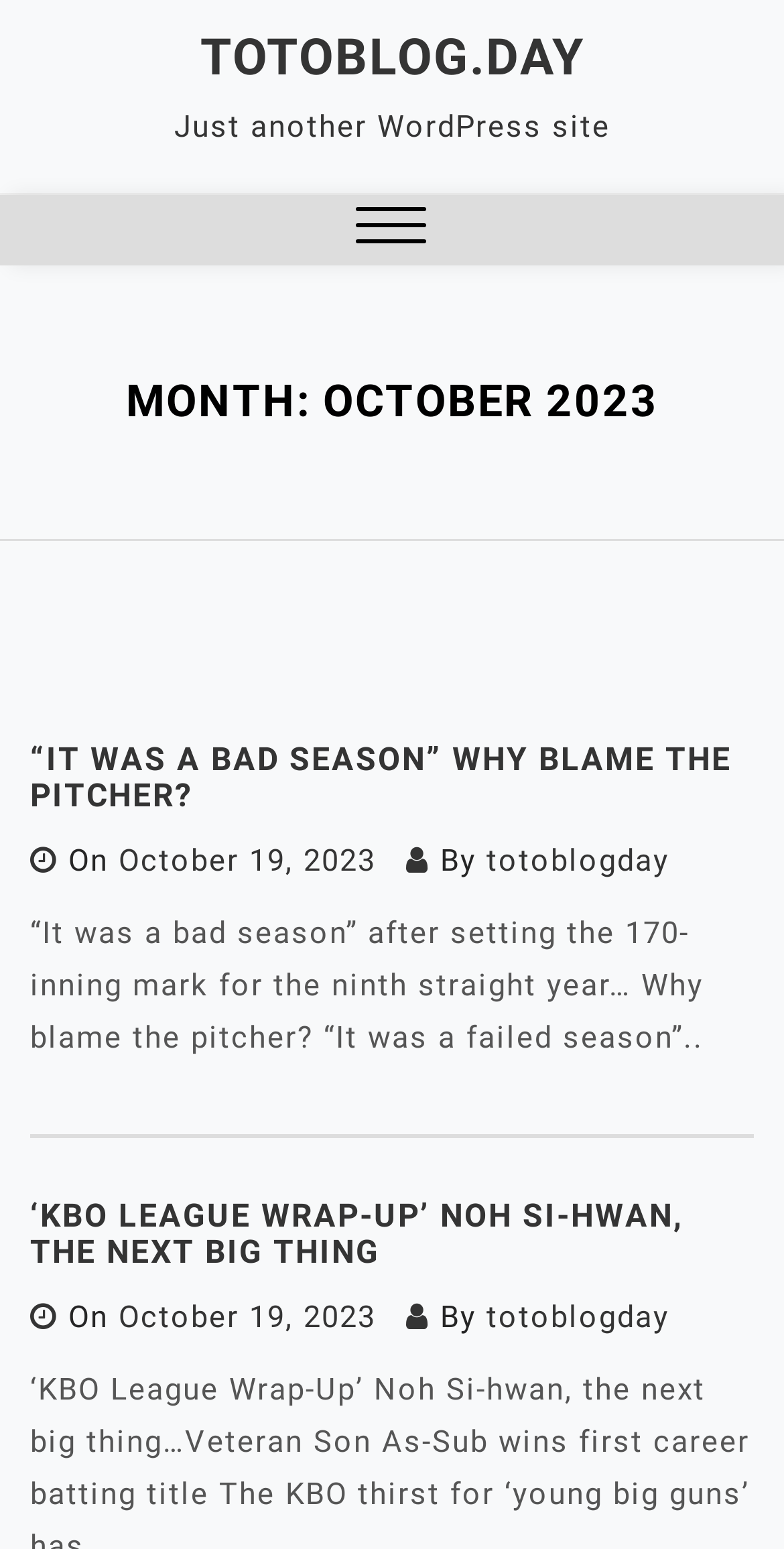Please locate the bounding box coordinates of the element that needs to be clicked to achieve the following instruction: "Open the menu". The coordinates should be four float numbers between 0 and 1, i.e., [left, top, right, bottom].

[0.454, 0.126, 0.544, 0.171]